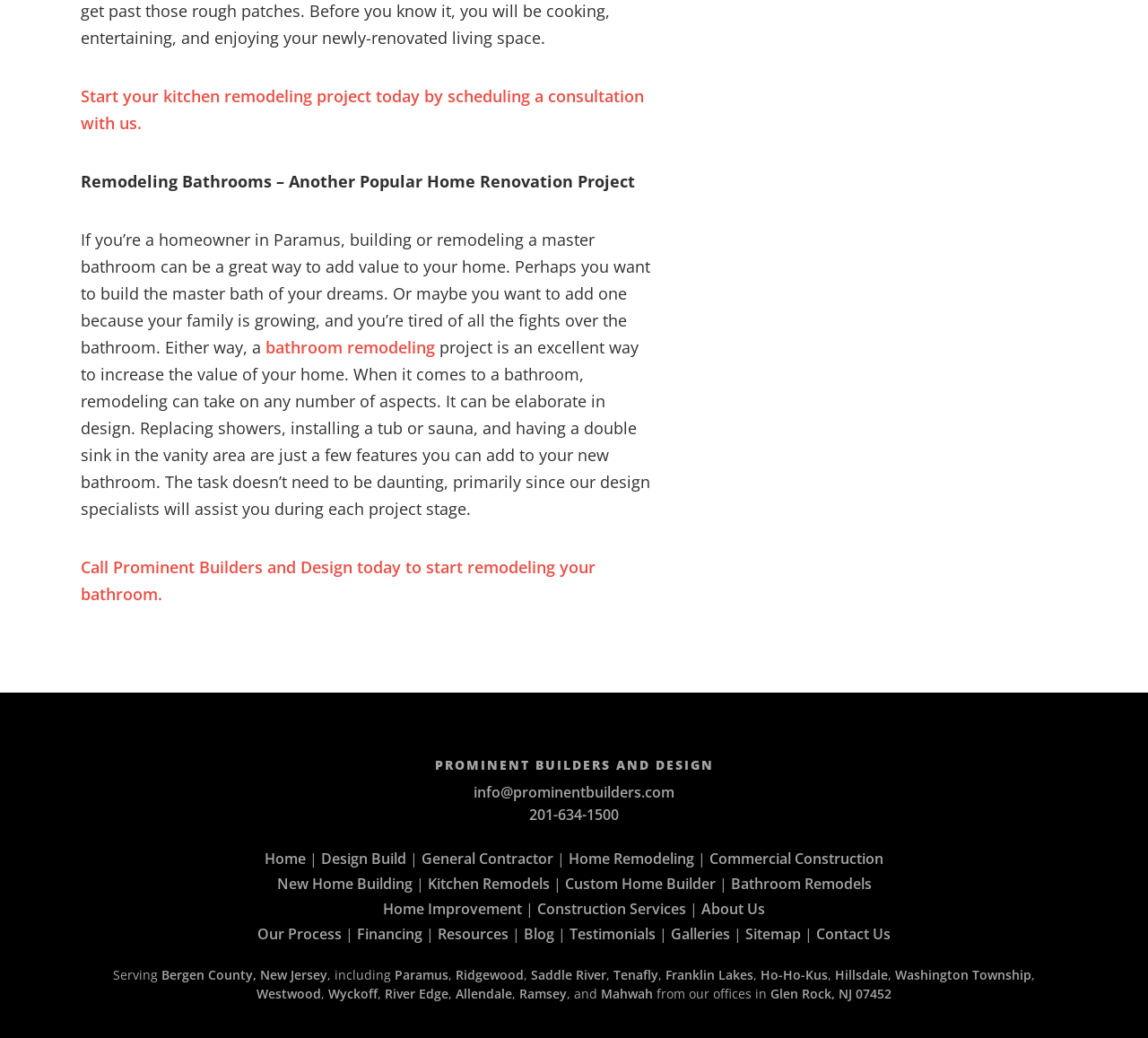Using the provided description bathroom remodeling, find the bounding box coordinates for the UI element. Provide the coordinates in (top-left x, top-left y, bottom-right x, bottom-right y) format, ensuring all values are between 0 and 1.

[0.231, 0.324, 0.379, 0.345]